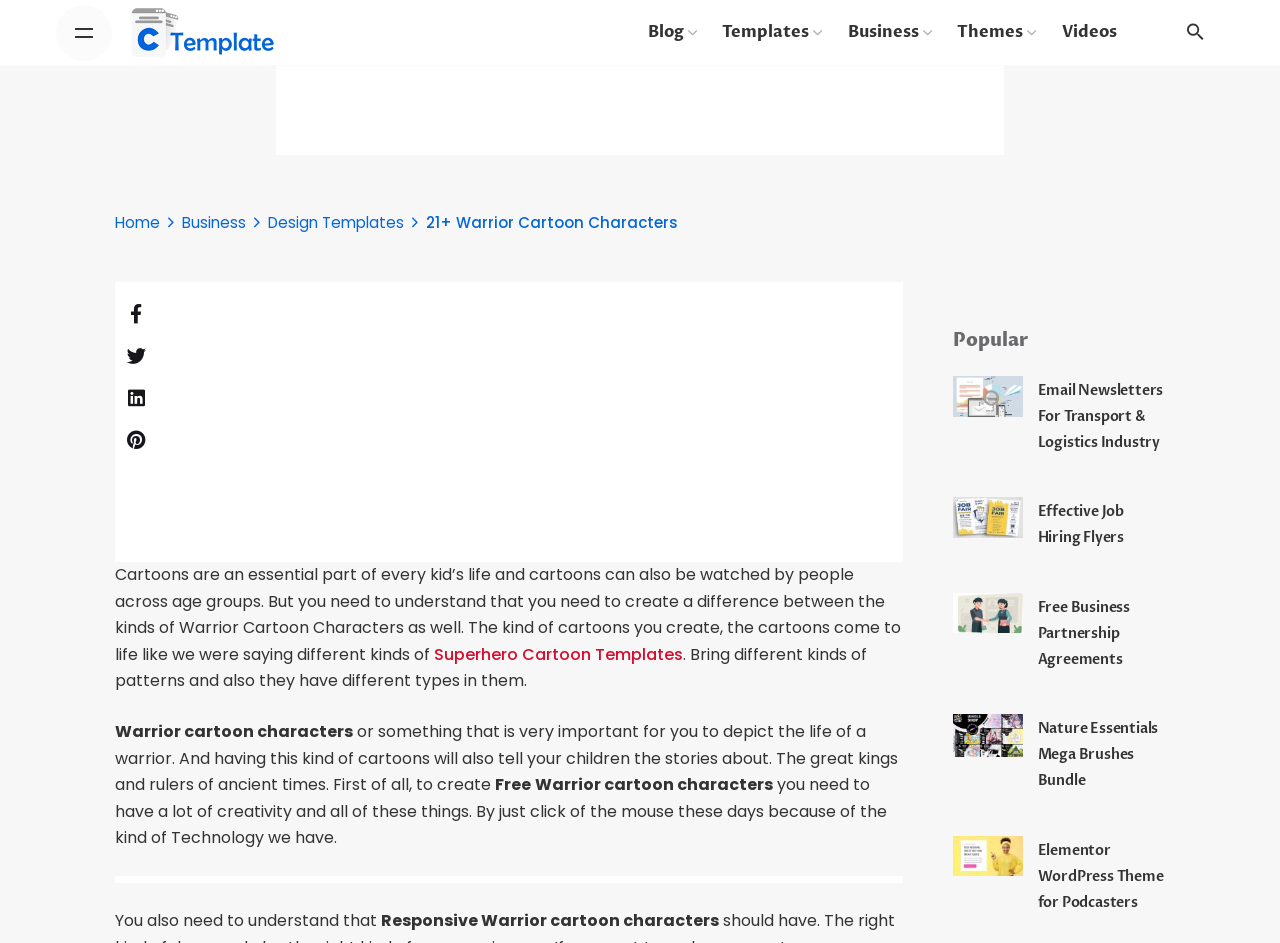Find the bounding box coordinates for the HTML element specified by: "Elementor WordPress Theme for Podcasters".

[0.811, 0.892, 0.909, 0.967]